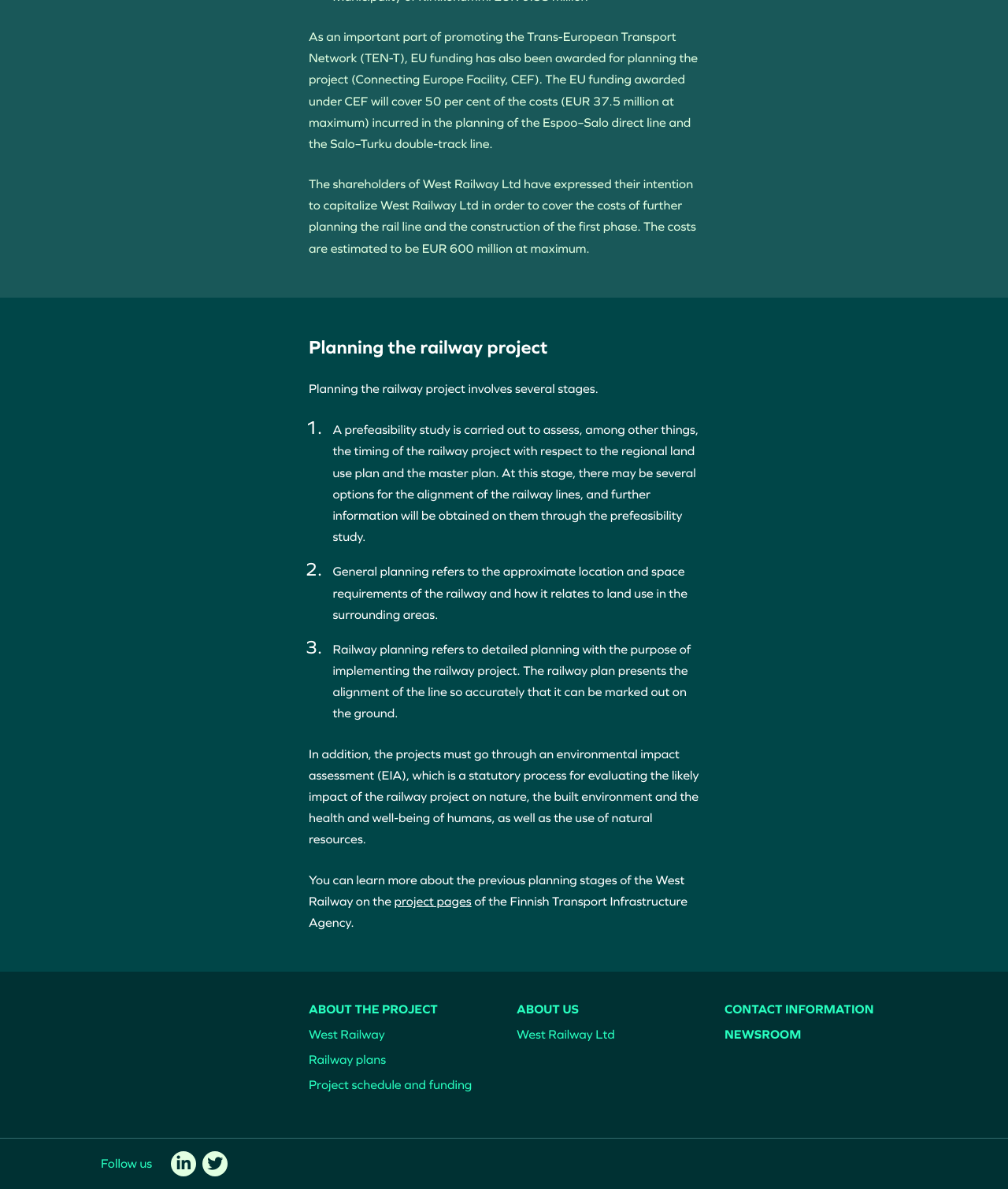Find the bounding box coordinates for the UI element whose description is: "Project schedule and funding". The coordinates should be four float numbers between 0 and 1, in the format [left, top, right, bottom].

[0.306, 0.907, 0.488, 0.918]